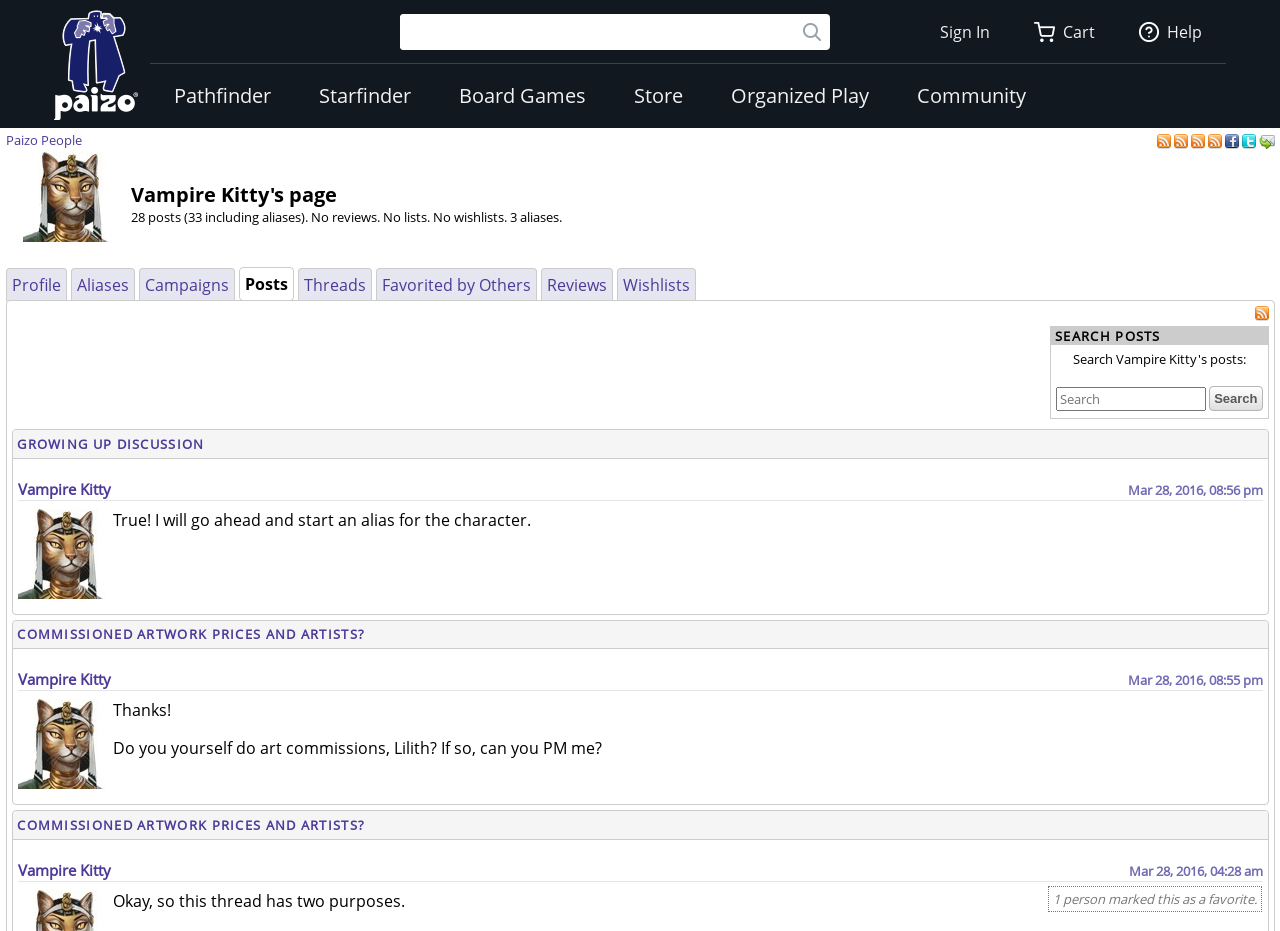Please respond in a single word or phrase: 
What is the purpose of the 'Organized Play' section?

To provide information about organized play events